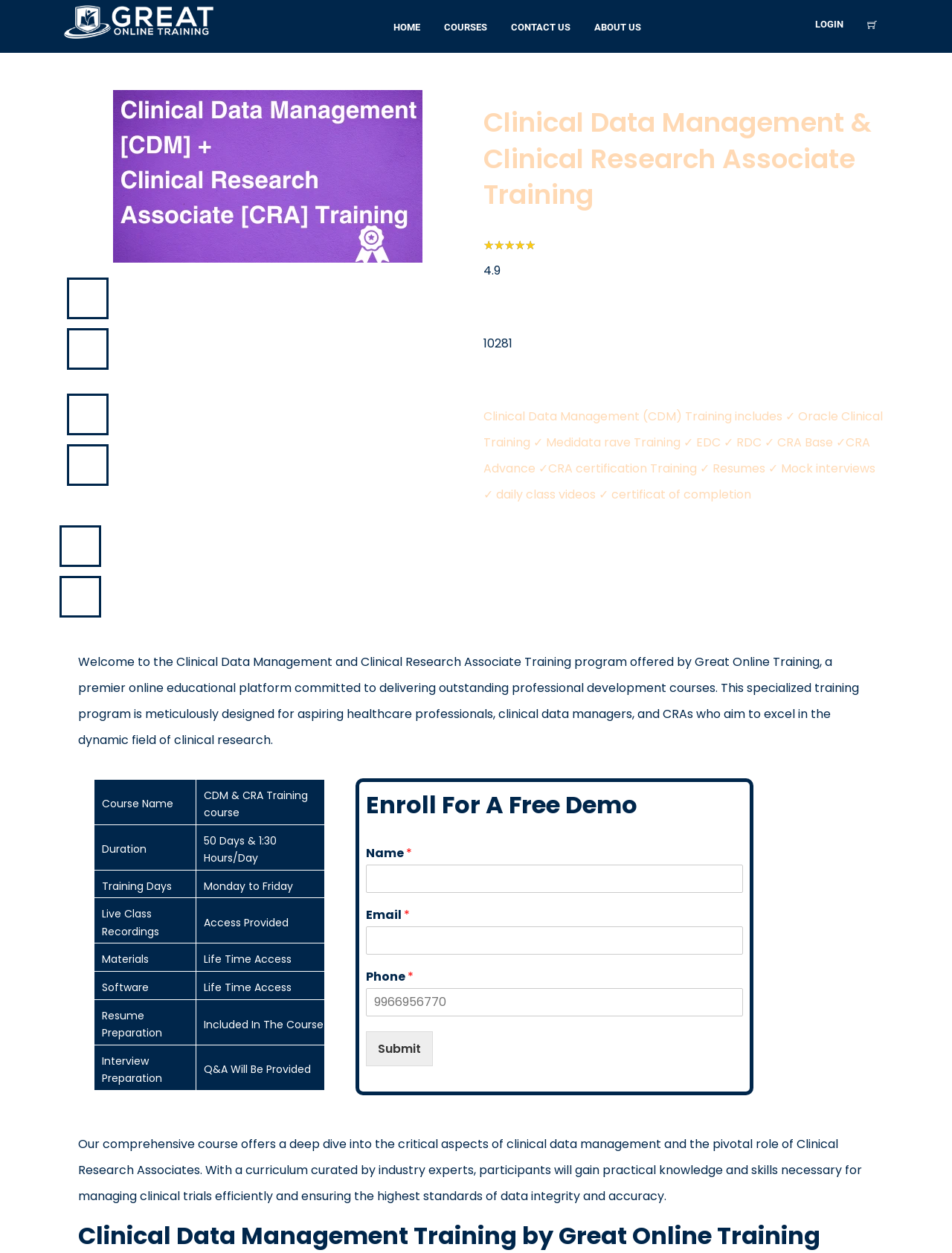Identify the primary heading of the webpage and provide its text.

Clinical Data Management & Clinical Research Associate Training